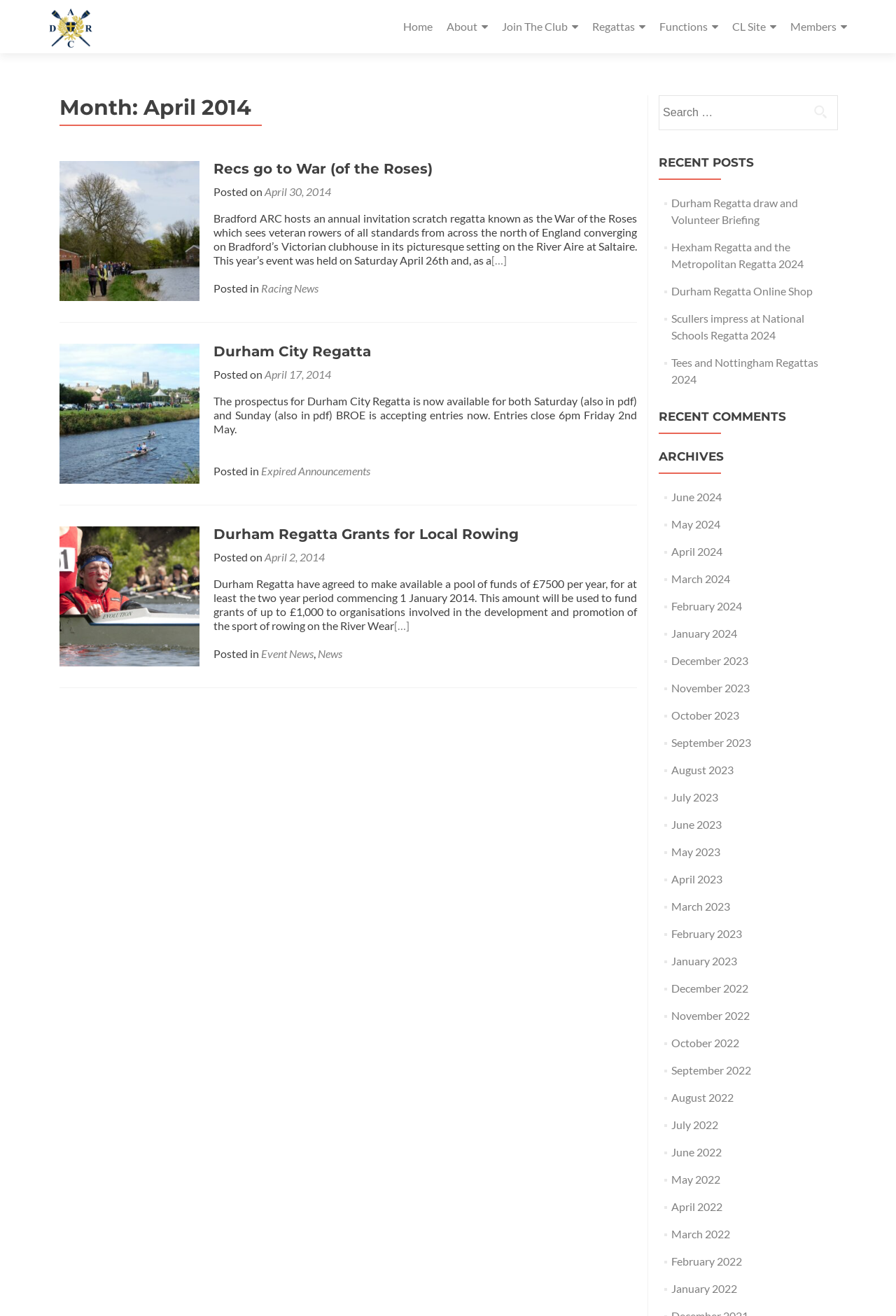Please locate the bounding box coordinates for the element that should be clicked to achieve the following instruction: "Click on the 'Home' link". Ensure the coordinates are given as four float numbers between 0 and 1, i.e., [left, top, right, bottom].

[0.45, 0.011, 0.483, 0.029]